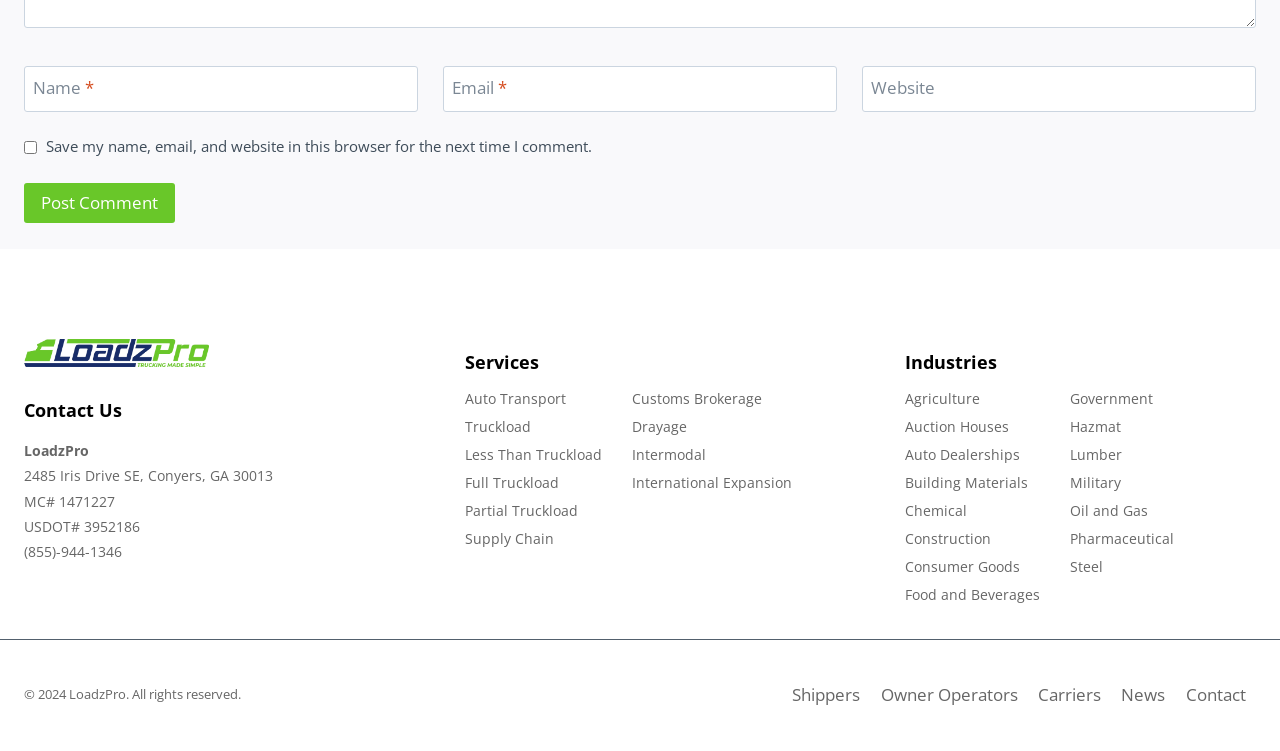Locate the bounding box coordinates of the element that needs to be clicked to carry out the instruction: "Visit the 'Auto Transport' page". The coordinates should be given as four float numbers ranging from 0 to 1, i.e., [left, top, right, bottom].

[0.363, 0.513, 0.47, 0.55]